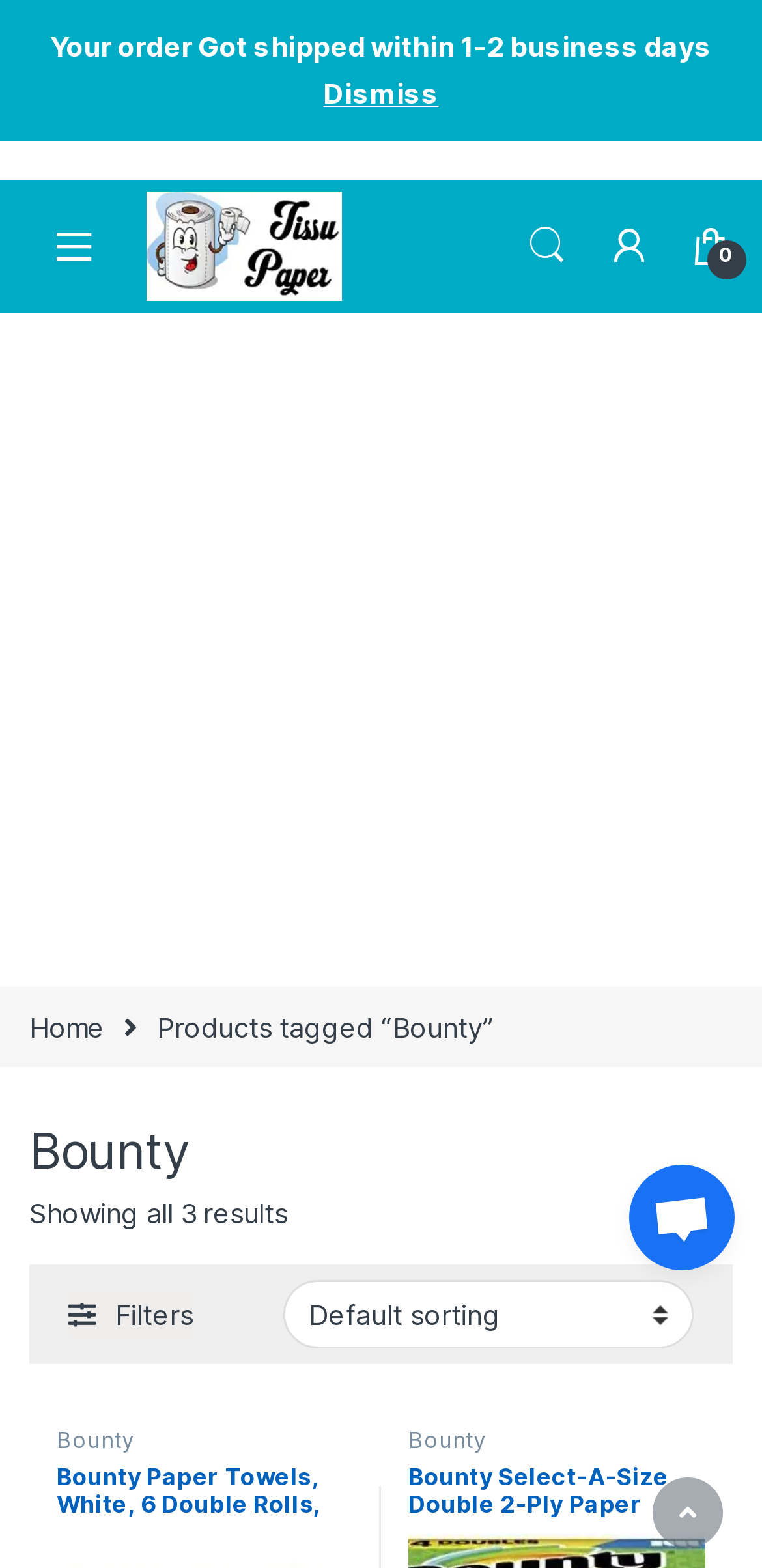Give a comprehensive overview of the webpage, including key elements.

The webpage is about Bounty Archives, specifically showcasing tissue paper products. At the top left, there is a button with an icon, followed by a link to "Tissue Paper" with an accompanying image. To the right, there are three links: "m Search", "r", and "n 0". 

Below these elements, there is a large iframe taking up most of the width, containing an advertisement. Underneath the advertisement, there is a navigation section labeled "Breadcrumb" with a link to "Home" and a static text "Products tagged “Bounty”". 

Further down, there is a header section with a heading "Bounty" and a static text "Showing all 3 results". Below this, there is a button with a filters icon, a combobox to select the shop order, and two links to "Bounty" products with detailed descriptions. 

At the bottom right, there is a link to "Scroll to Top". Above the footer, there is a static text announcing that orders are shipped within 1-2 business days, accompanied by a "Dismiss" link. Finally, there is a button to open a chat window at the bottom right corner.